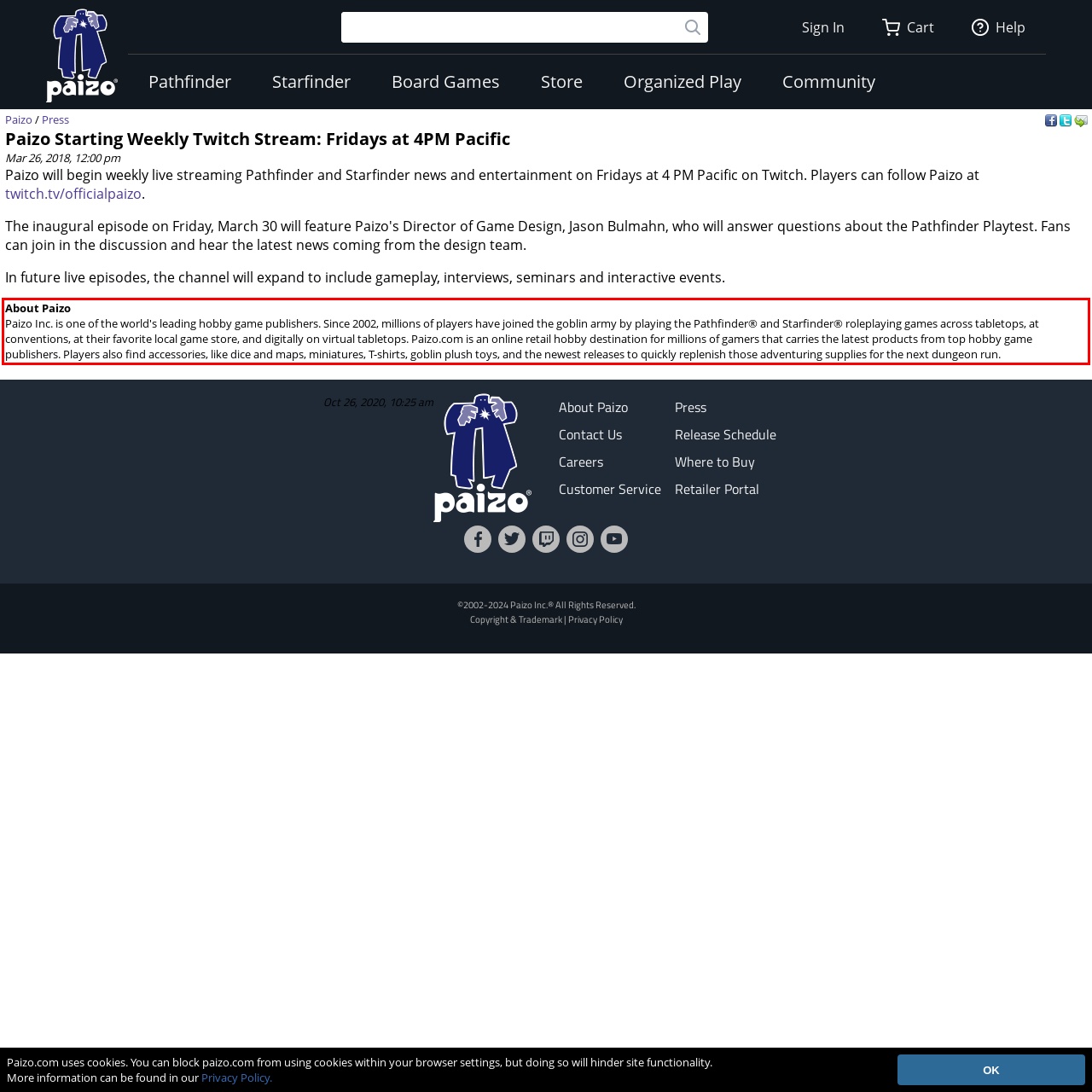Please examine the screenshot of the webpage and read the text present within the red rectangle bounding box.

About Paizo Paizo Inc. is one of the world's leading hobby game publishers. Since 2002, millions of players have joined the goblin army by playing the Pathfinder® and Starfinder® roleplaying games across tabletops, at conventions, at their favorite local game store, and digitally on virtual tabletops. Paizo.com is an online retail hobby destination for millions of gamers that carries the latest products from top hobby game publishers. Players also find accessories, like dice and maps, miniatures, T-shirts, goblin plush toys, and the newest releases to quickly replenish those adventuring supplies for the next dungeon run.